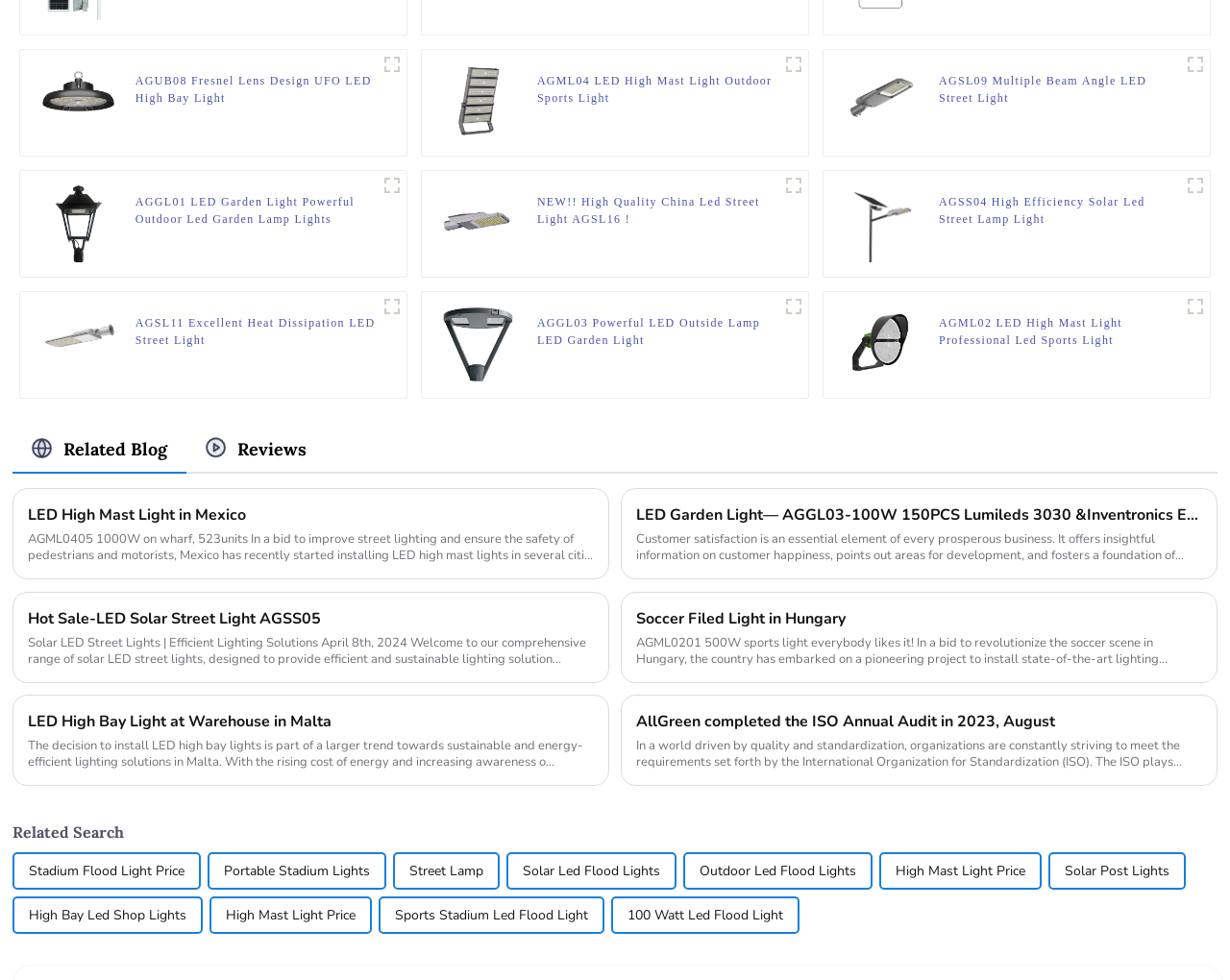Please determine the bounding box coordinates for the element that should be clicked to follow these instructions: "Call TOLL FREE: (855) 376-5291".

None